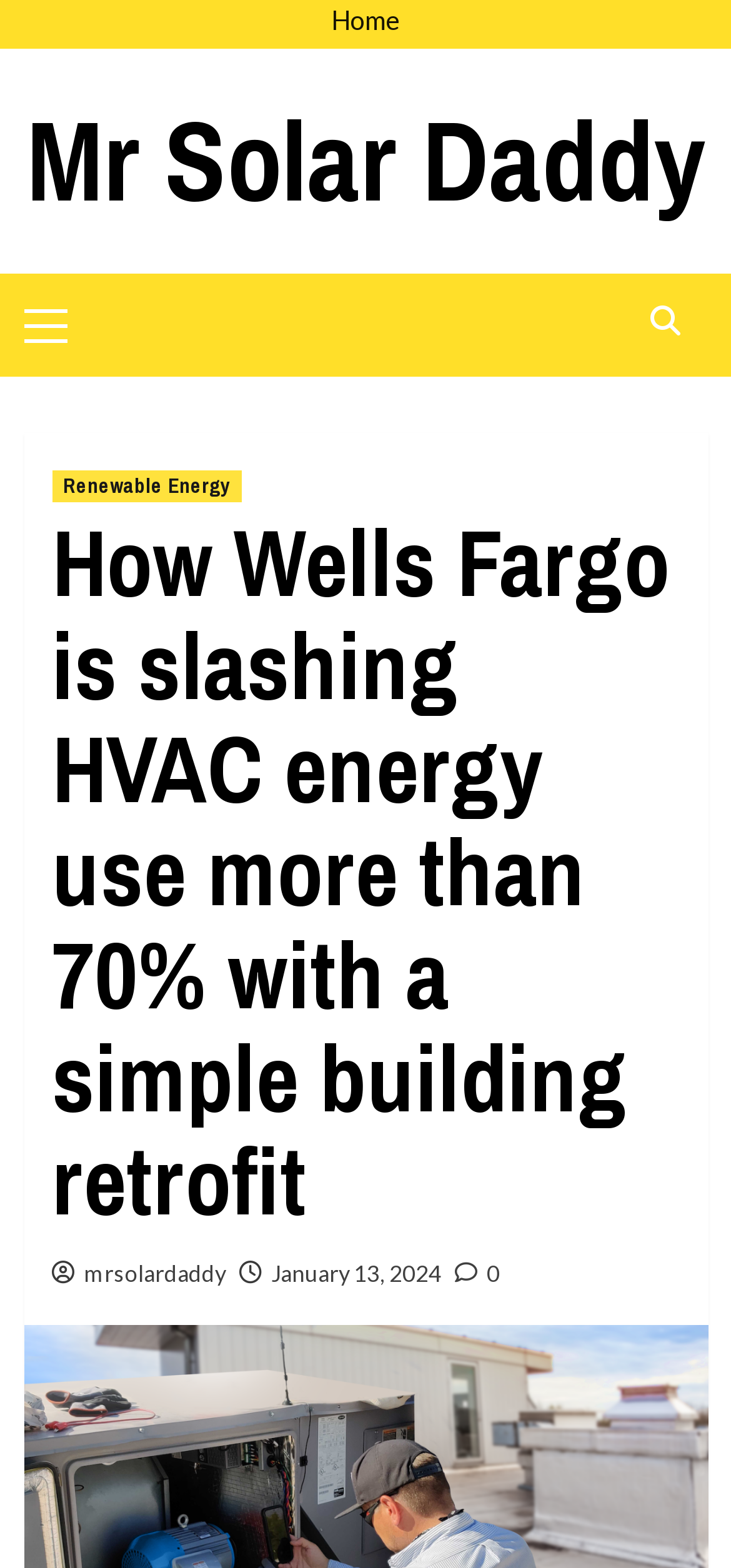Please find the bounding box for the UI element described by: "Renewable Energy".

[0.071, 0.3, 0.329, 0.32]